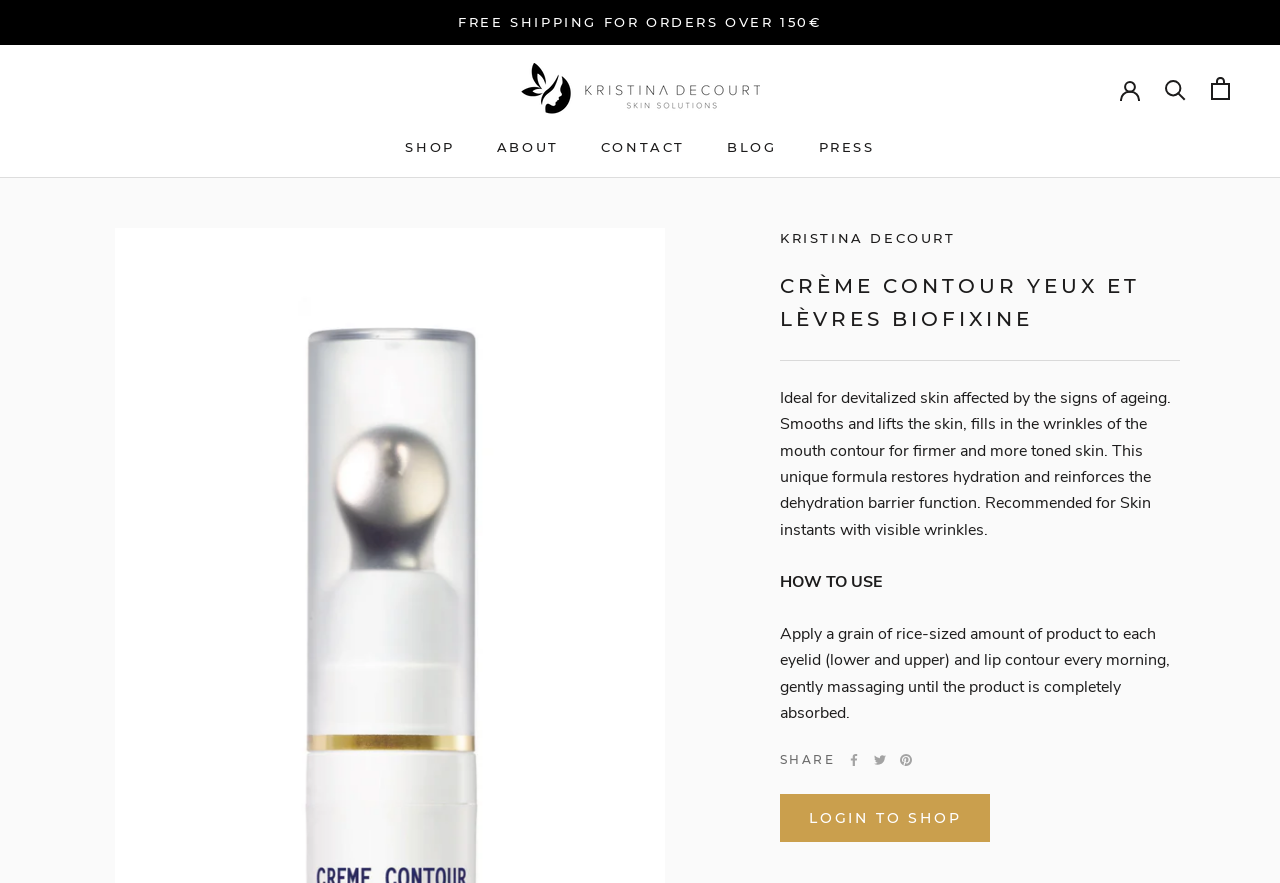What is the recommended skin type for this product?
Provide an in-depth answer to the question, covering all aspects.

I determined the recommended skin type by reading the static text element that describes the product's benefits, which mentions that it is 'Recommended for Skin instants with visible wrinkles'.